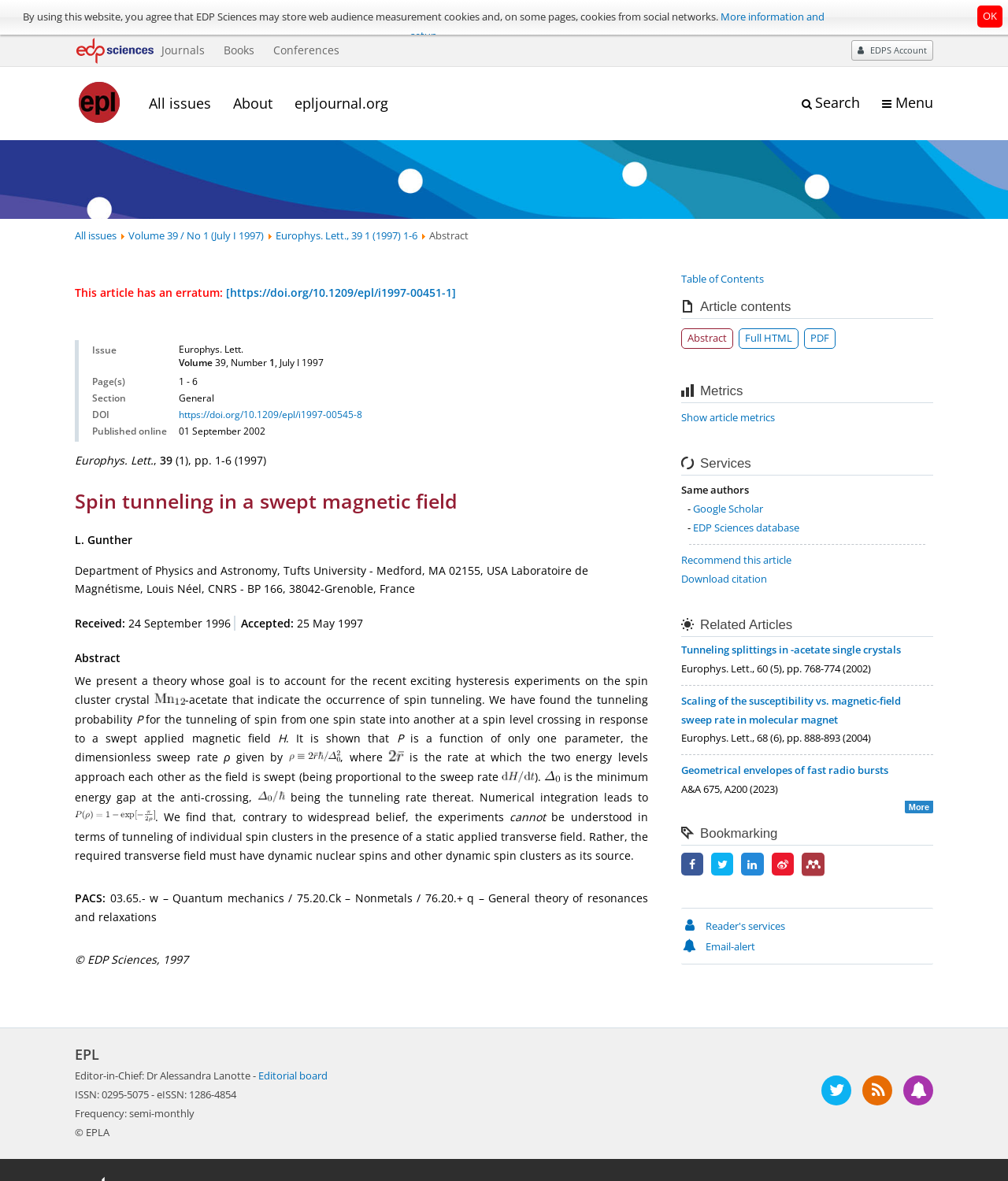Examine the image carefully and respond to the question with a detailed answer: 
What is the volume and number of the journal issue?

The volume and number of the journal issue can be found in the table with a bounding box of [0.089, 0.305, 0.361, 0.389]. The first row of the table has a row header 'Issue' and a grid cell with the text 'Europhys. Lett. Volume 39, Number 1, July I 1997'. 